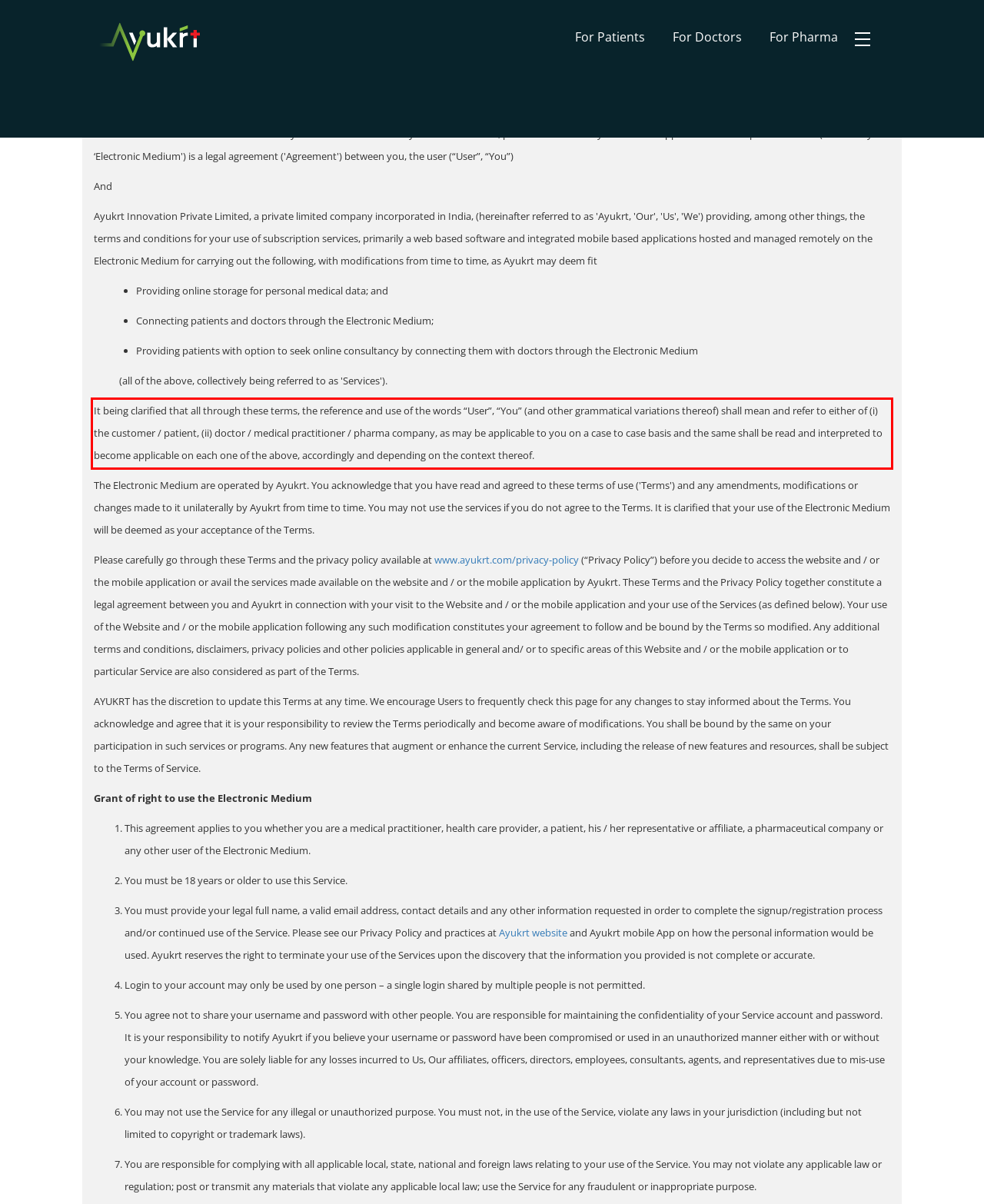The screenshot provided shows a webpage with a red bounding box. Apply OCR to the text within this red bounding box and provide the extracted content.

It being clarified that all through these terms, the reference and use of the words “User”, “You” (and other grammatical variations thereof) shall mean and refer to either of (i) the customer / patient, (ii) doctor / medical practitioner / pharma company, as may be applicable to you on a case to case basis and the same shall be read and interpreted to become applicable on each one of the above, accordingly and depending on the context thereof.